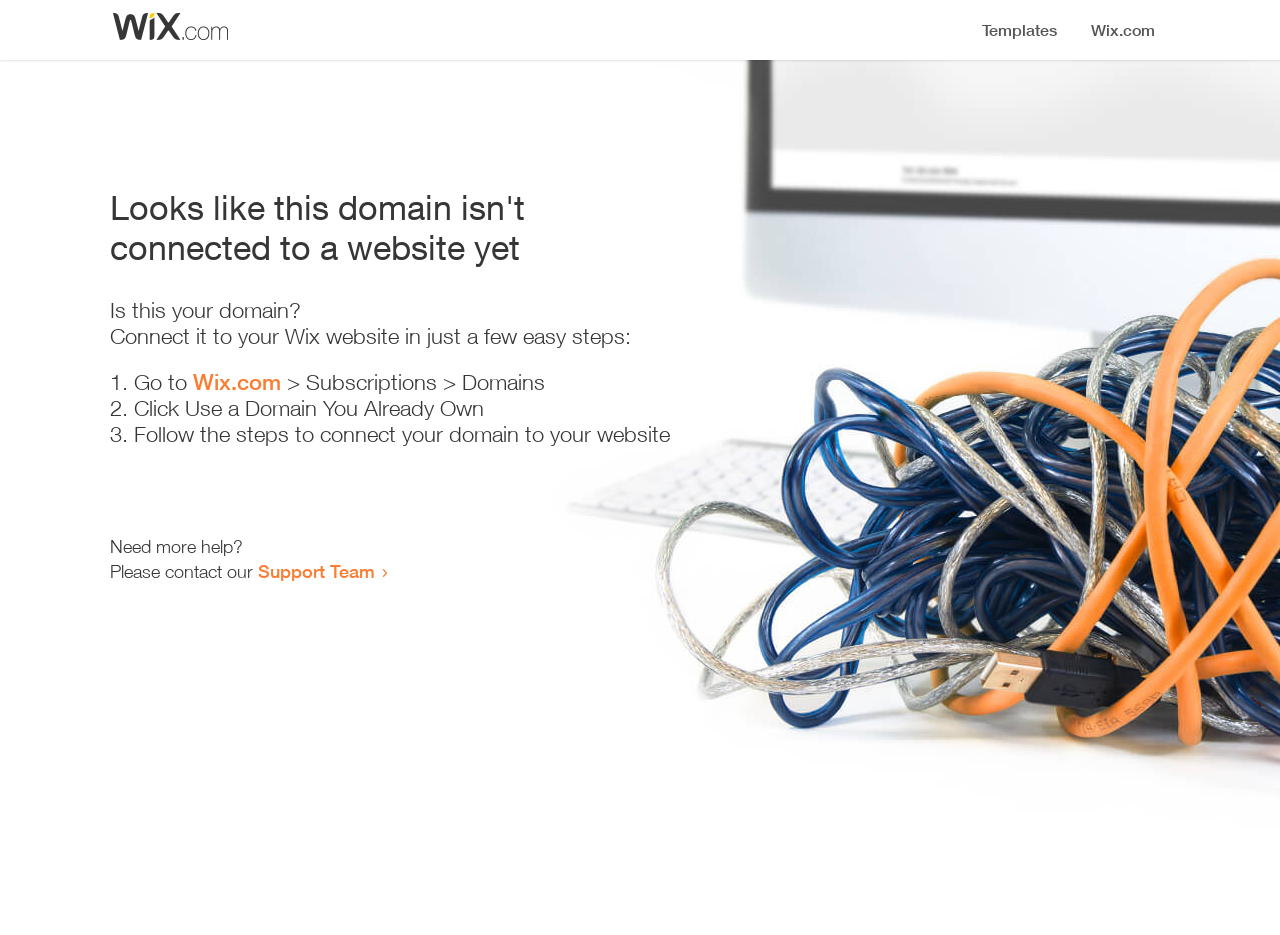Use one word or a short phrase to answer the question provided: 
What is the status of this domain?

Not connected